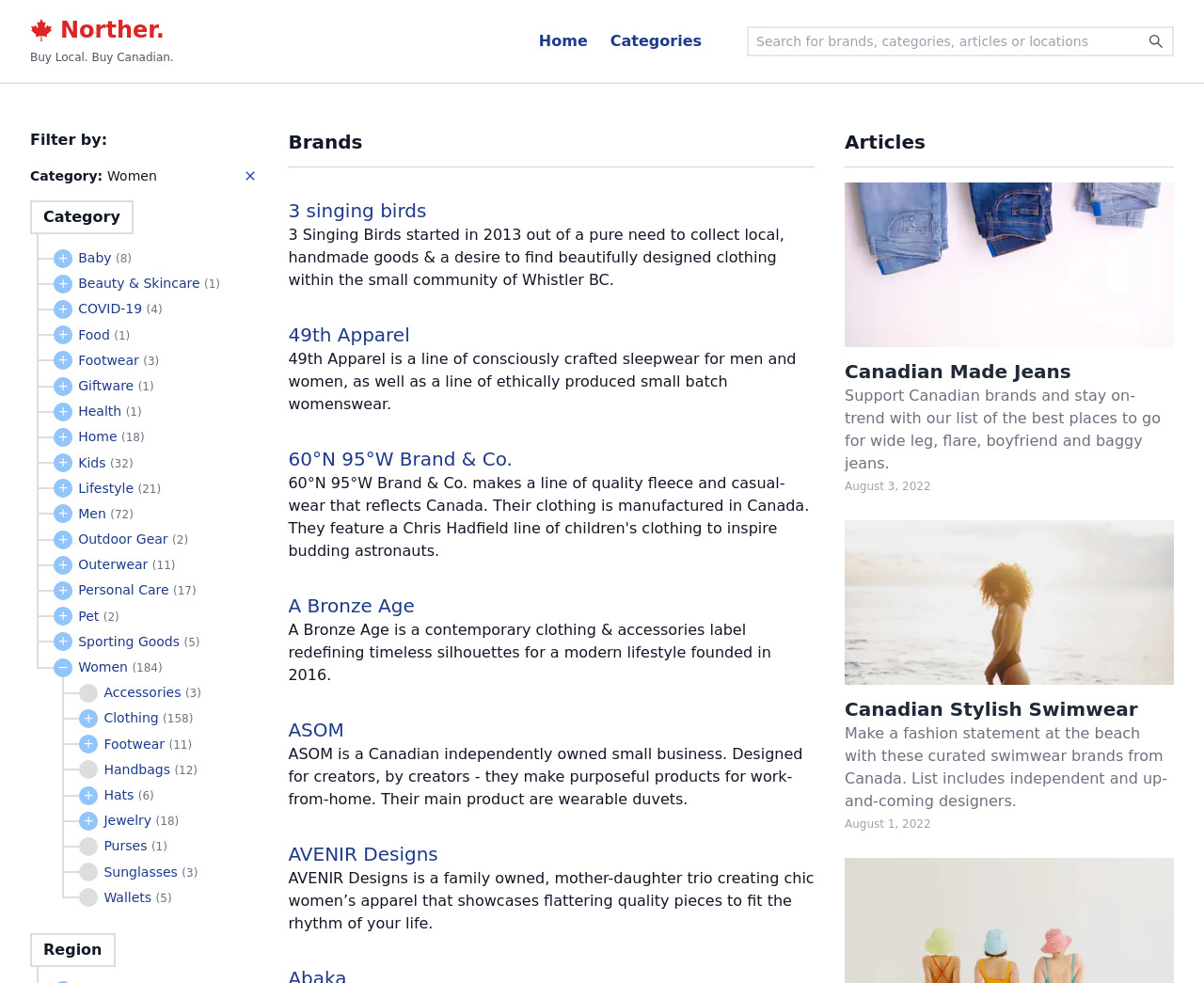Please identify the bounding box coordinates of the element I should click to complete this instruction: 'Filter by category'. The coordinates should be given as four float numbers between 0 and 1, like this: [left, top, right, bottom].

[0.025, 0.133, 0.084, 0.151]